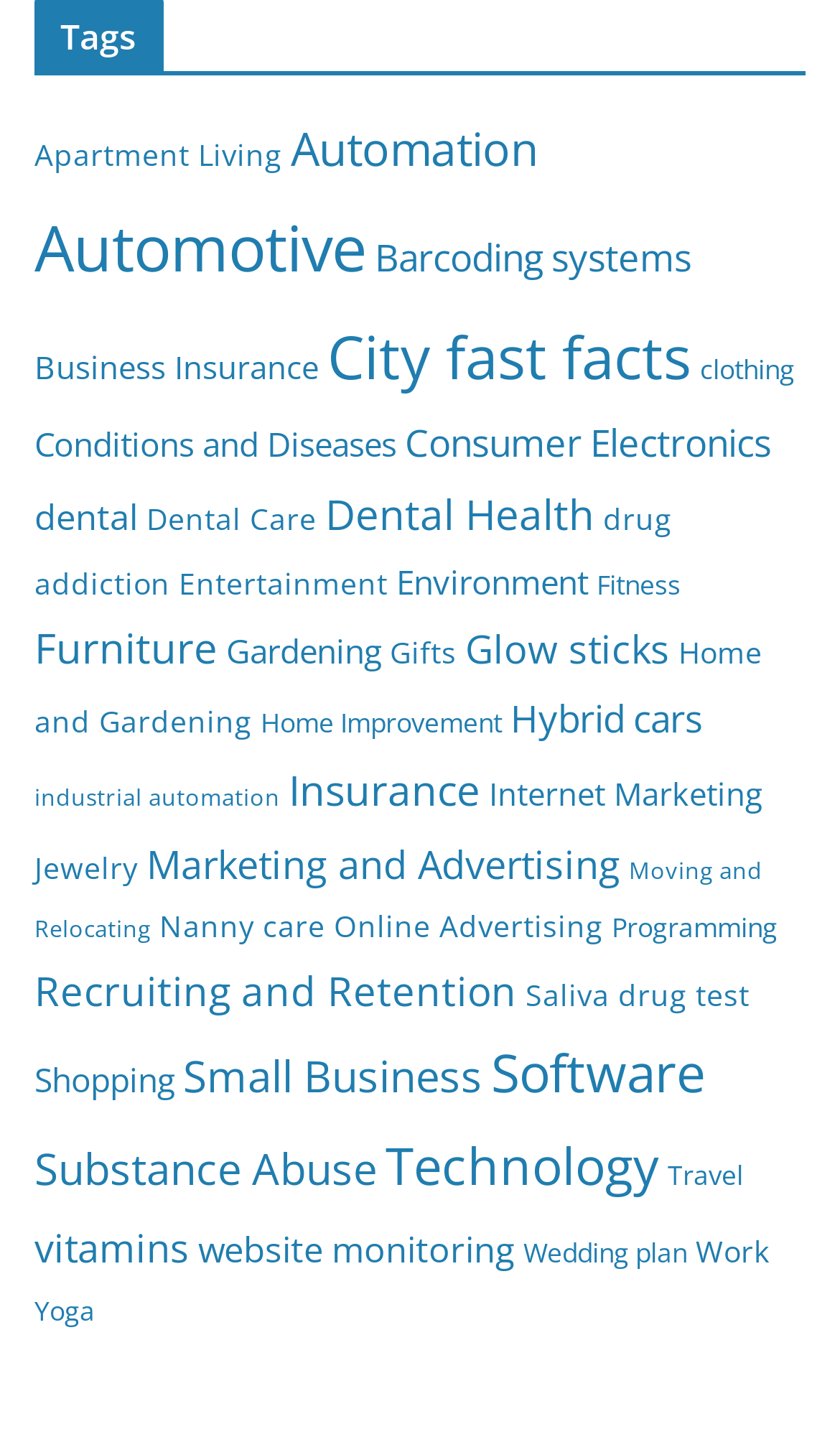With reference to the screenshot, provide a detailed response to the question below:
How many categories are related to business?

After analyzing the links on the webpage, I identified six categories related to business: 'Business Insurance', 'Insurance', 'Internet Marketing', 'Marketing and Advertising', 'Online Advertising', and 'Small Business'.